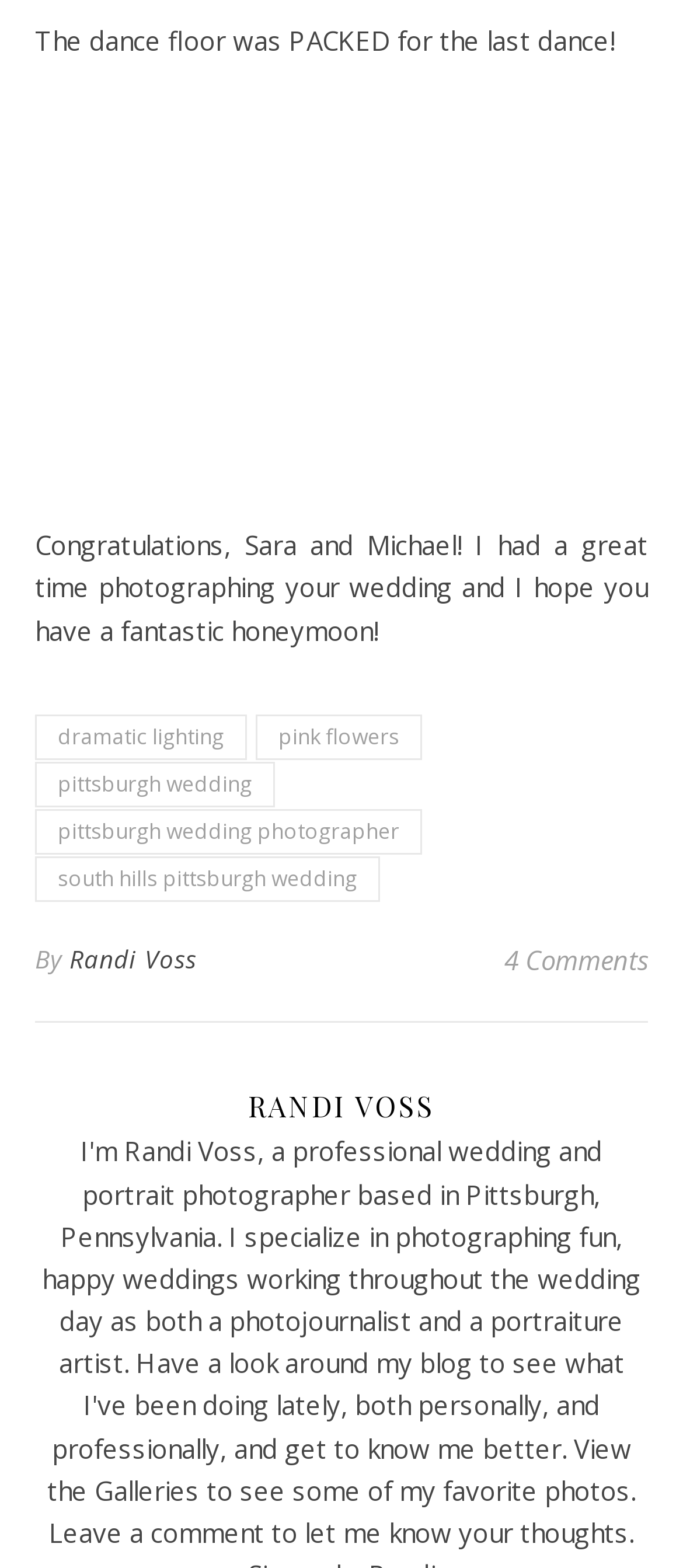What is the occasion being celebrated?
Please answer the question with a detailed and comprehensive explanation.

The webpage contains a congratulatory message to Sara and Michael, and mentions a honeymoon, indicating that the occasion being celebrated is their wedding.